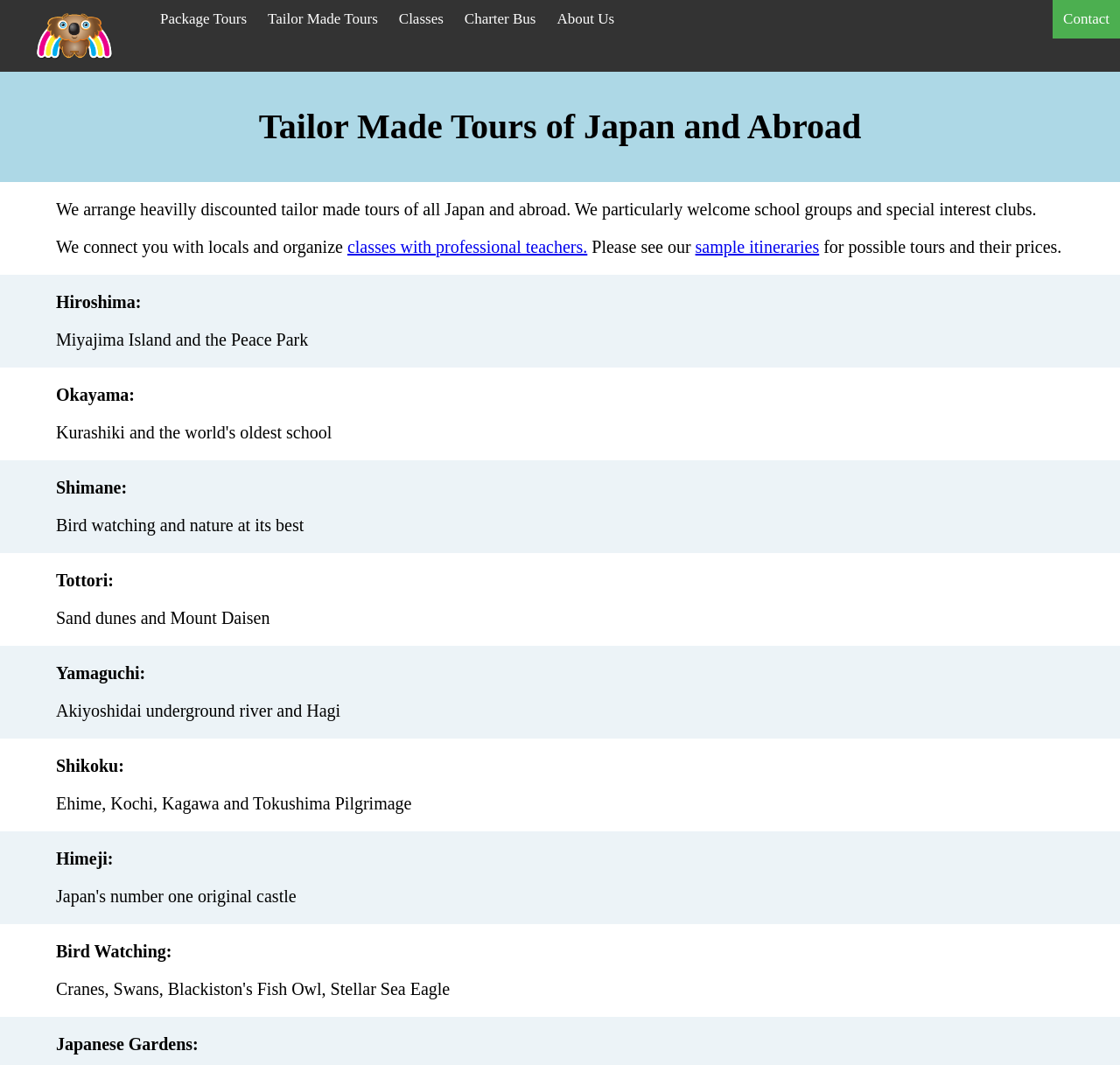Provide the bounding box coordinates of the HTML element described as: "Classes". The bounding box coordinates should be four float numbers between 0 and 1, i.e., [left, top, right, bottom].

[0.347, 0.0, 0.405, 0.036]